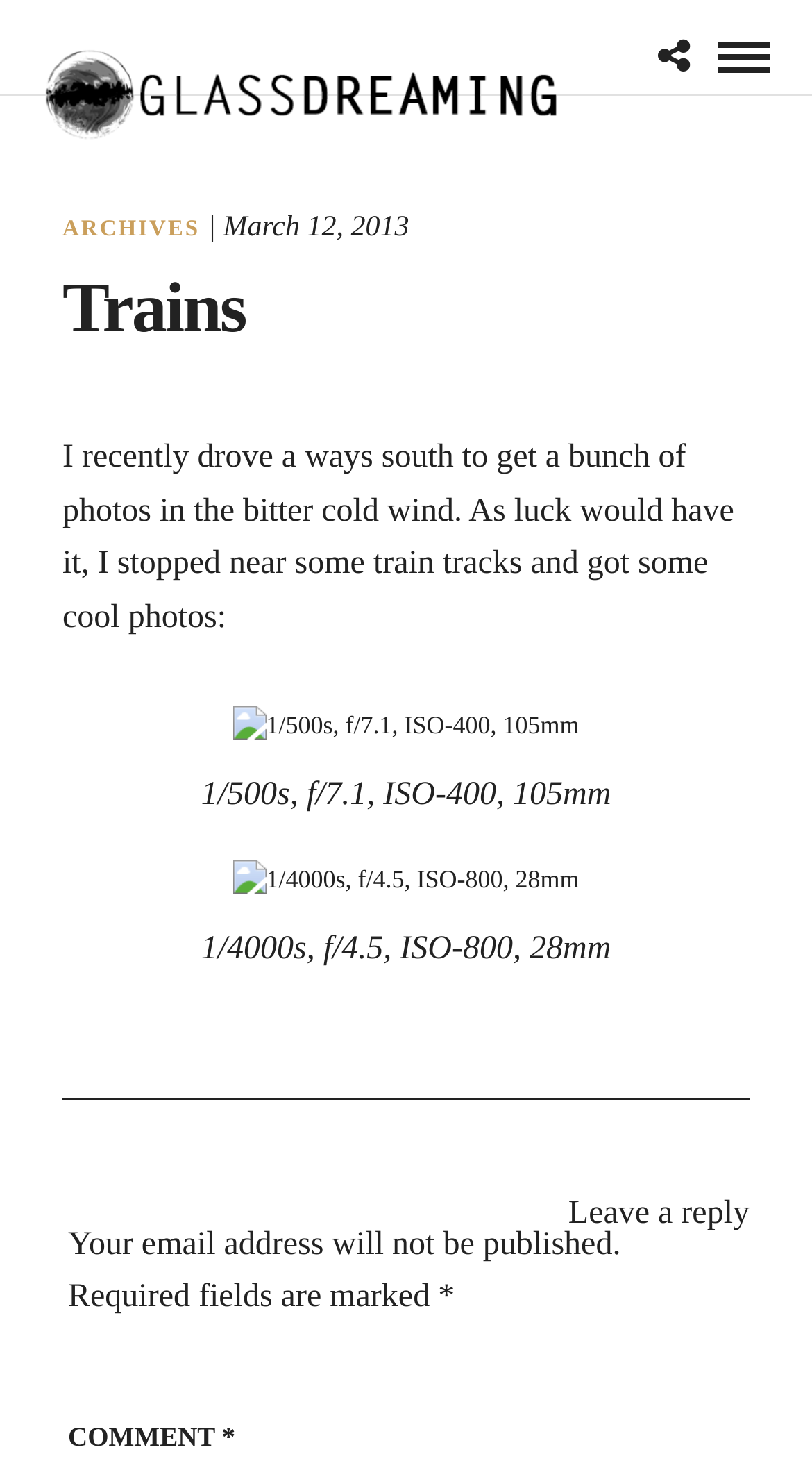Please provide a detailed answer to the question below by examining the image:
What is the purpose of the text 'Your email address will not be published.'?

The text 'Your email address will not be published.' is likely a privacy notice, indicating that the website will not share the user's email address with others, which is a common practice on websites that allow user comments or feedback.